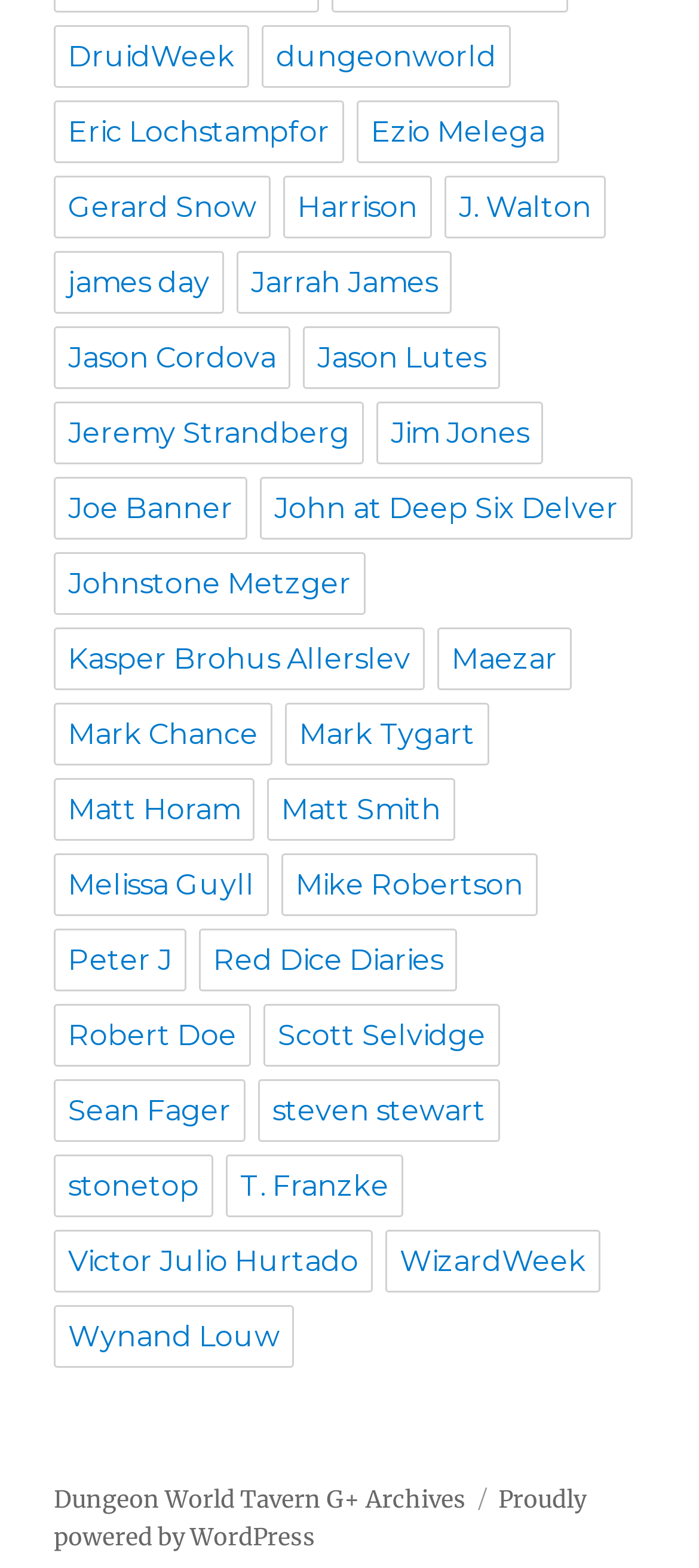Please identify the bounding box coordinates of the element on the webpage that should be clicked to follow this instruction: "read about John at Deep Six Delver". The bounding box coordinates should be given as four float numbers between 0 and 1, formatted as [left, top, right, bottom].

[0.372, 0.305, 0.905, 0.345]